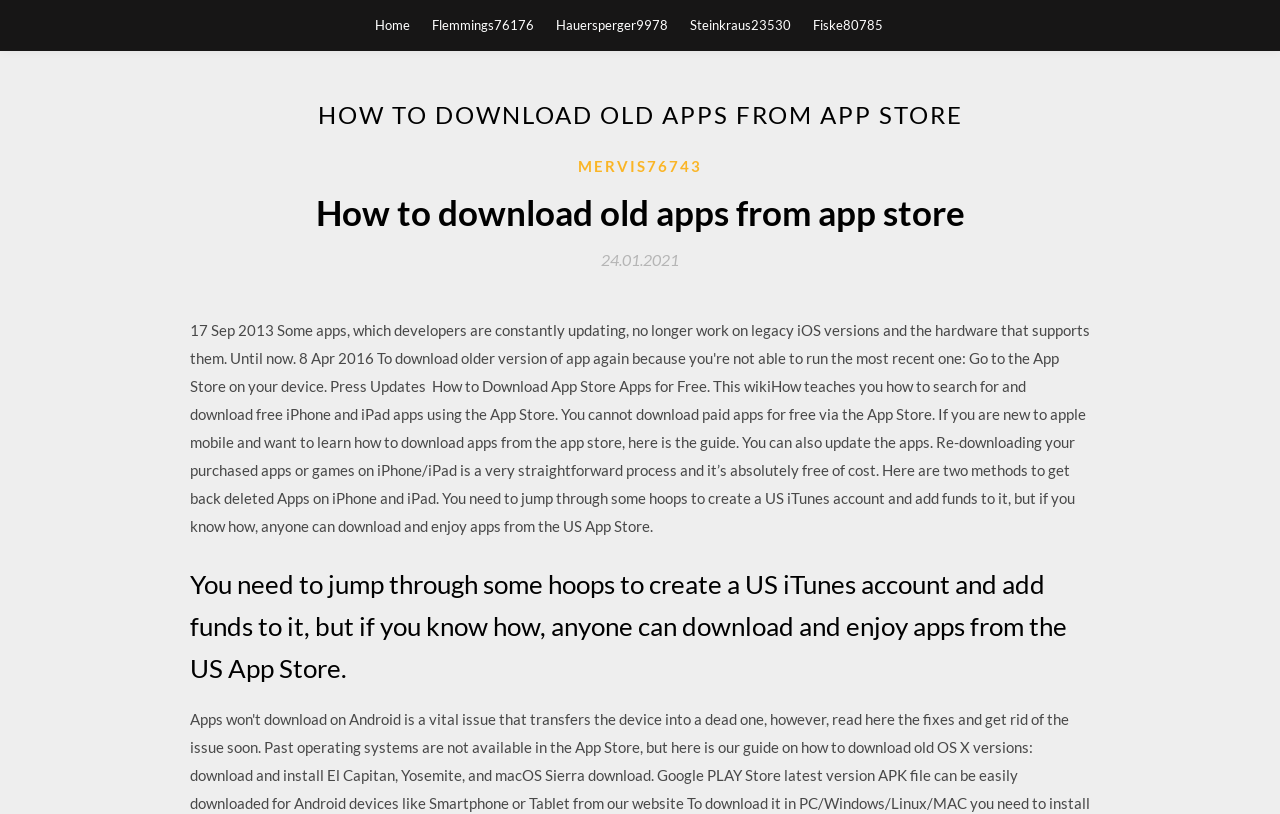Respond with a single word or phrase to the following question: How many headings are in the article?

3